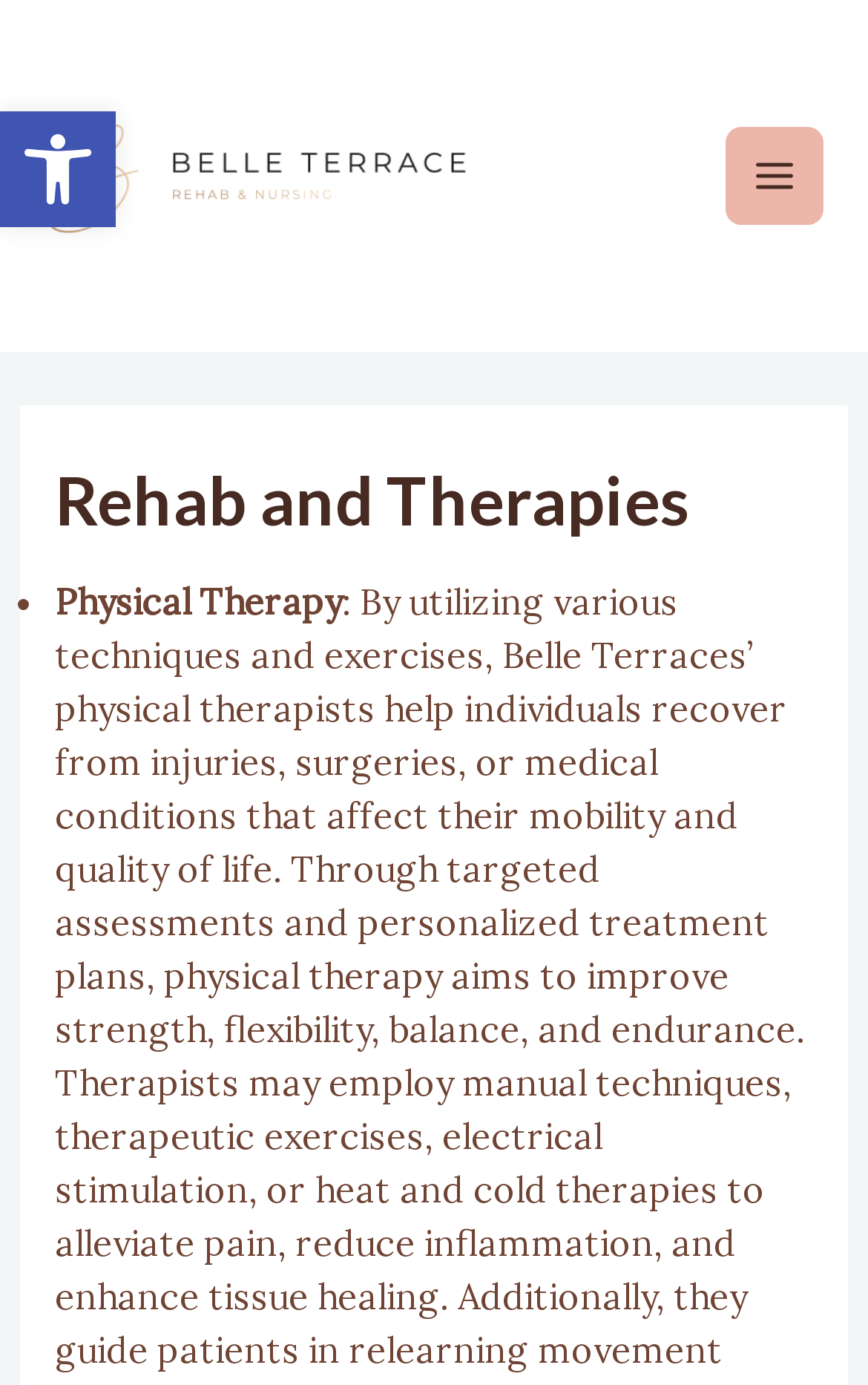What symbol is used as a list marker?
Using the image, give a concise answer in the form of a single word or short phrase.

•